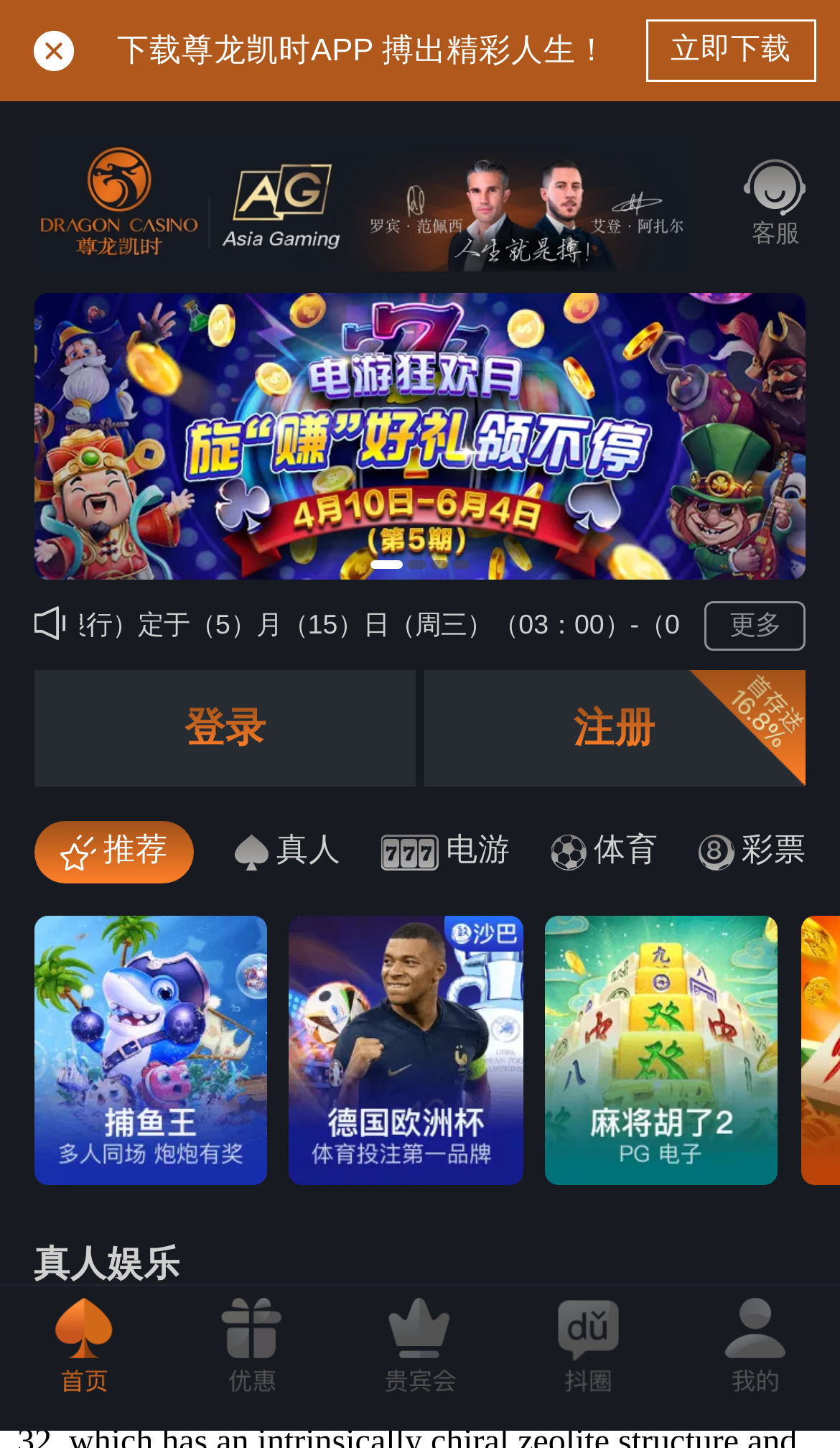Locate the UI element described by María J Díaz-Caba?as and provide its bounding box coordinates. Use the format (top-left x, top-left y, bottom-right x, bottom-right y) with all values as floating point numbers between 0 and 1.

[0.42, 0.361, 0.782, 0.387]